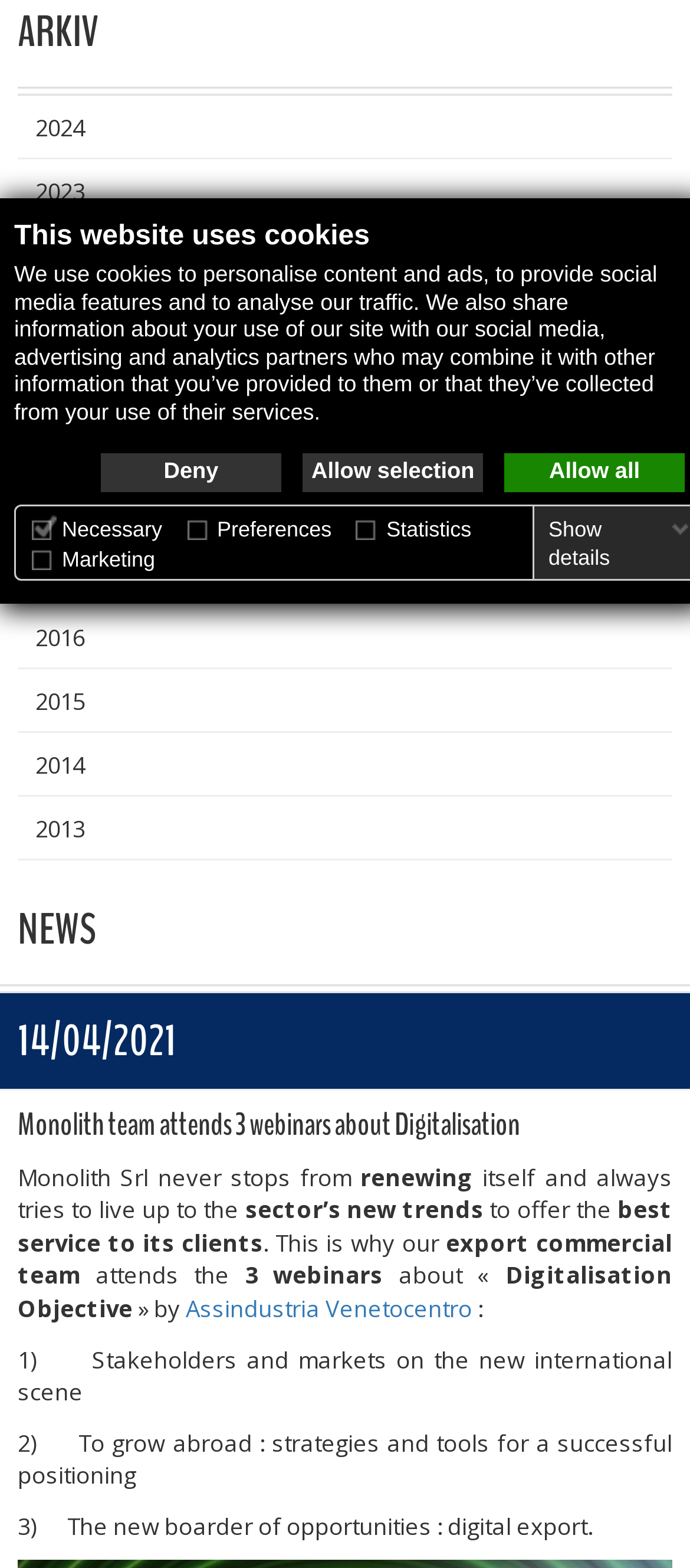Based on the element description 2021, identify the bounding box coordinates for the UI element. The coordinates should be in the format (top-left x, top-left y, bottom-right x, bottom-right y) and within the 0 to 1 range.

[0.051, 0.193, 0.123, 0.213]